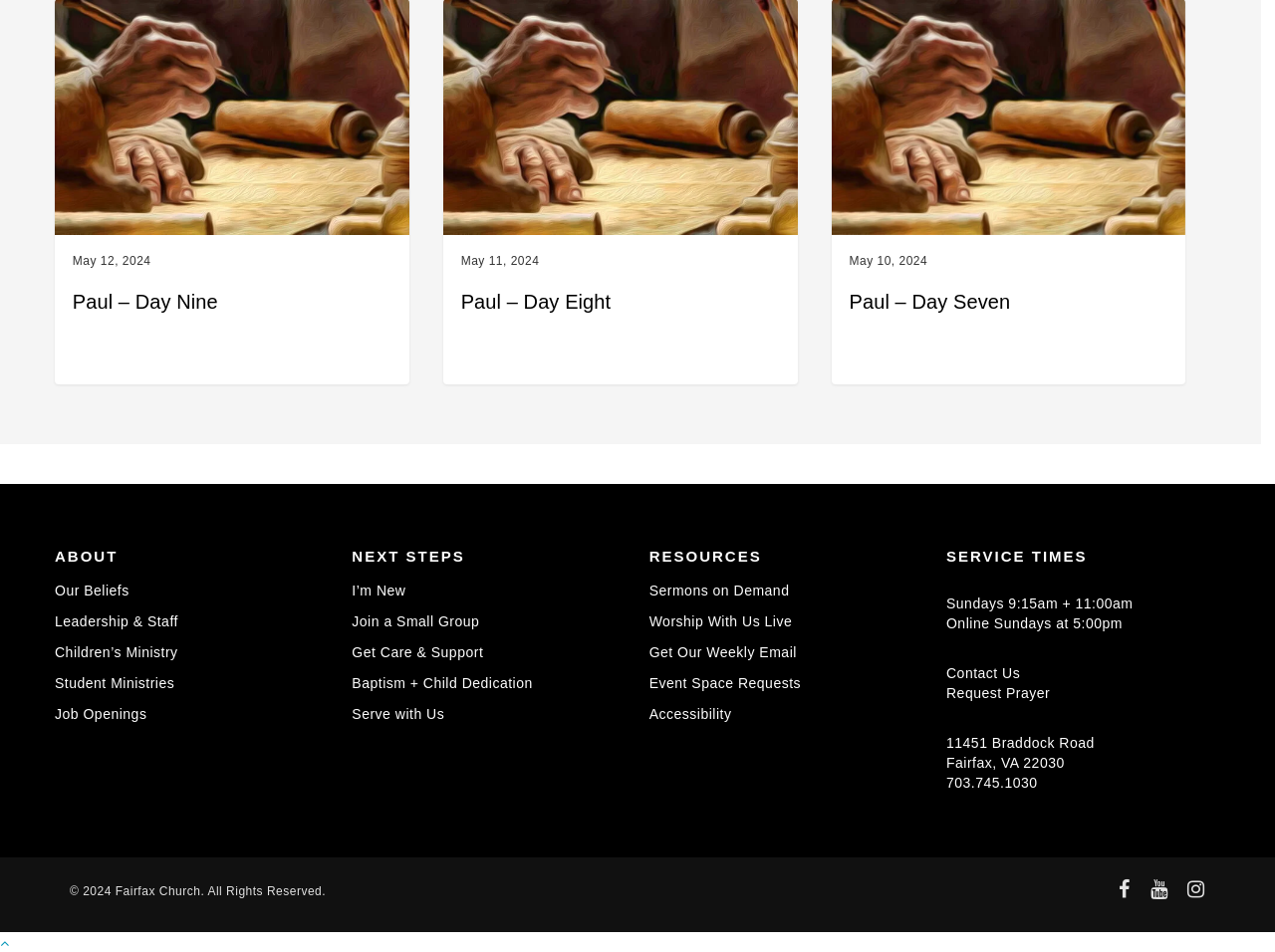Locate the bounding box coordinates of the clickable area needed to fulfill the instruction: "Contact us".

[0.742, 0.699, 0.8, 0.715]